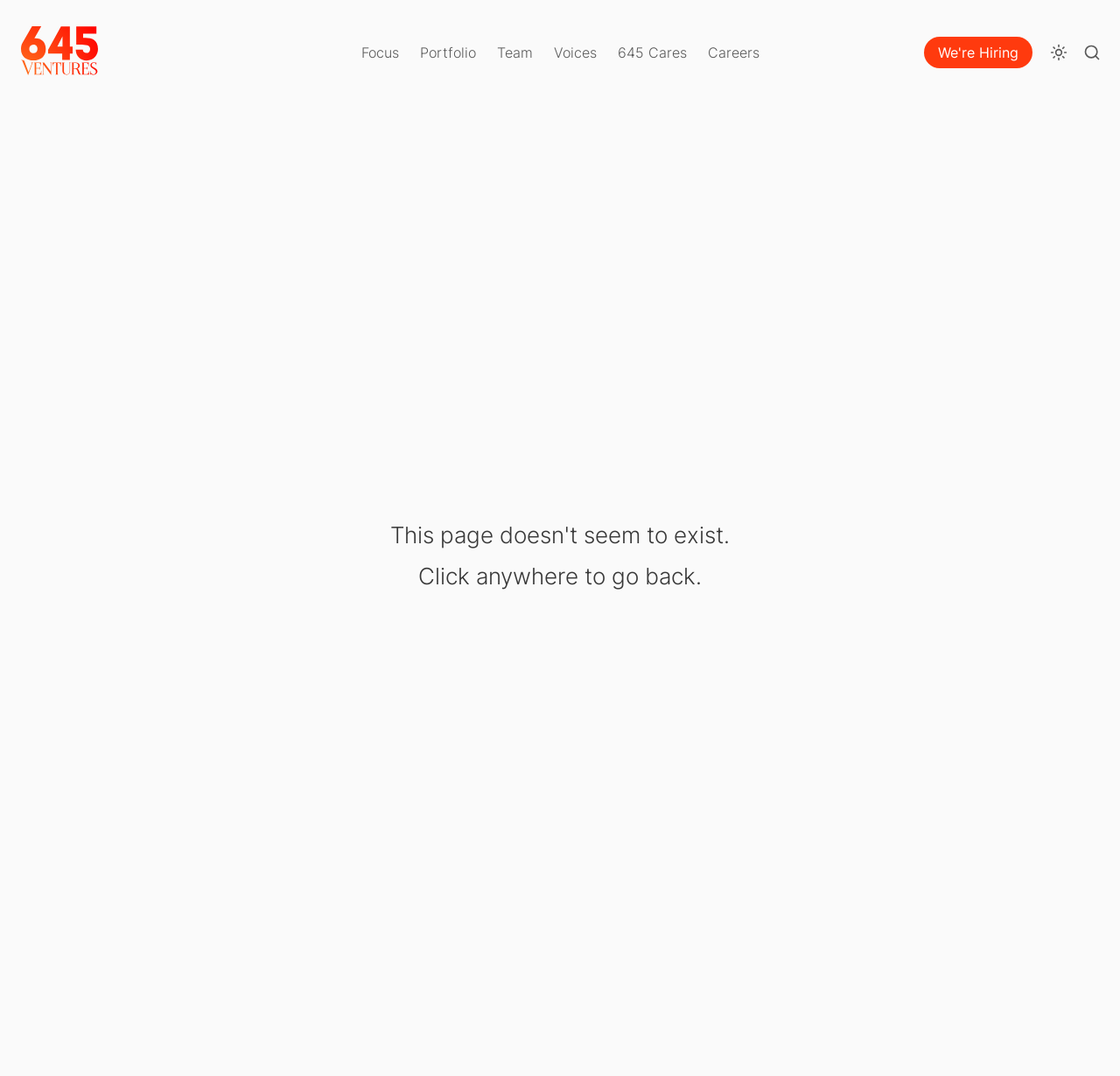Please identify the bounding box coordinates of the clickable element to fulfill the following instruction: "Apply for a job". The coordinates should be four float numbers between 0 and 1, i.e., [left, top, right, bottom].

[0.825, 0.034, 0.928, 0.063]